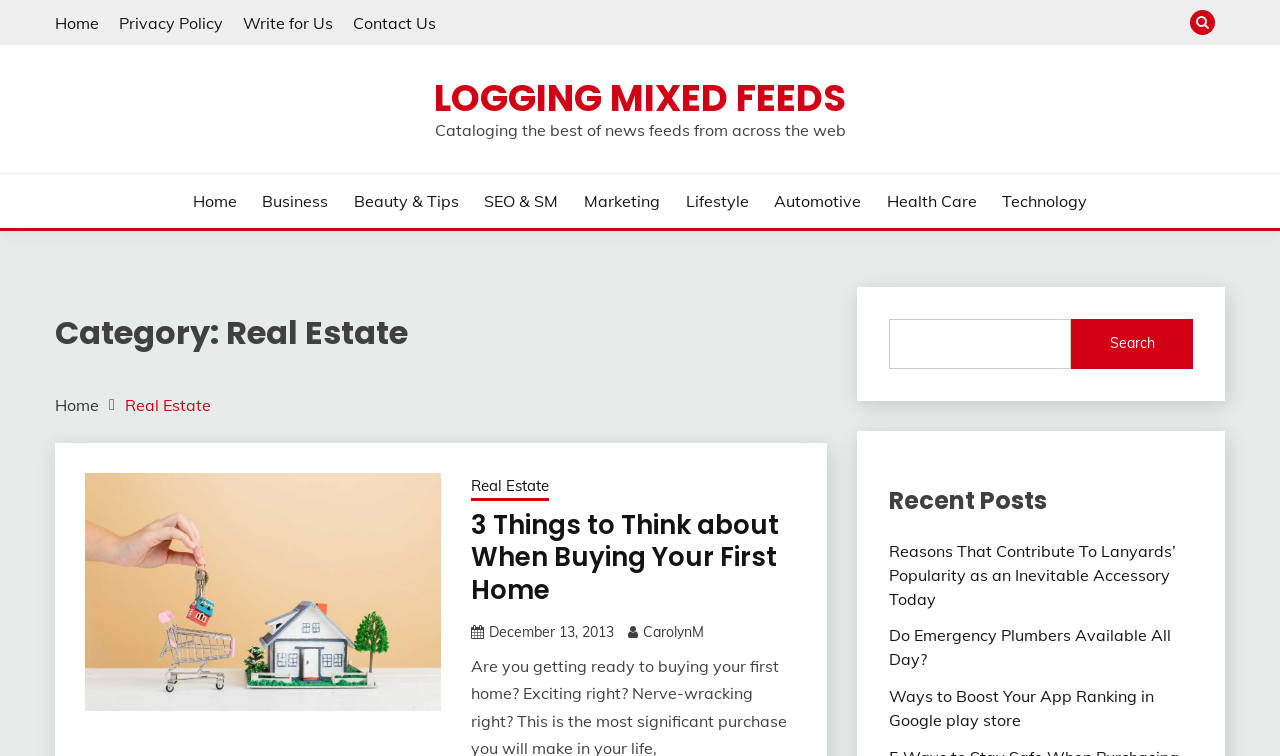Find the coordinates for the bounding box of the element with this description: "alt="buying your first home"".

[0.066, 0.626, 0.344, 0.94]